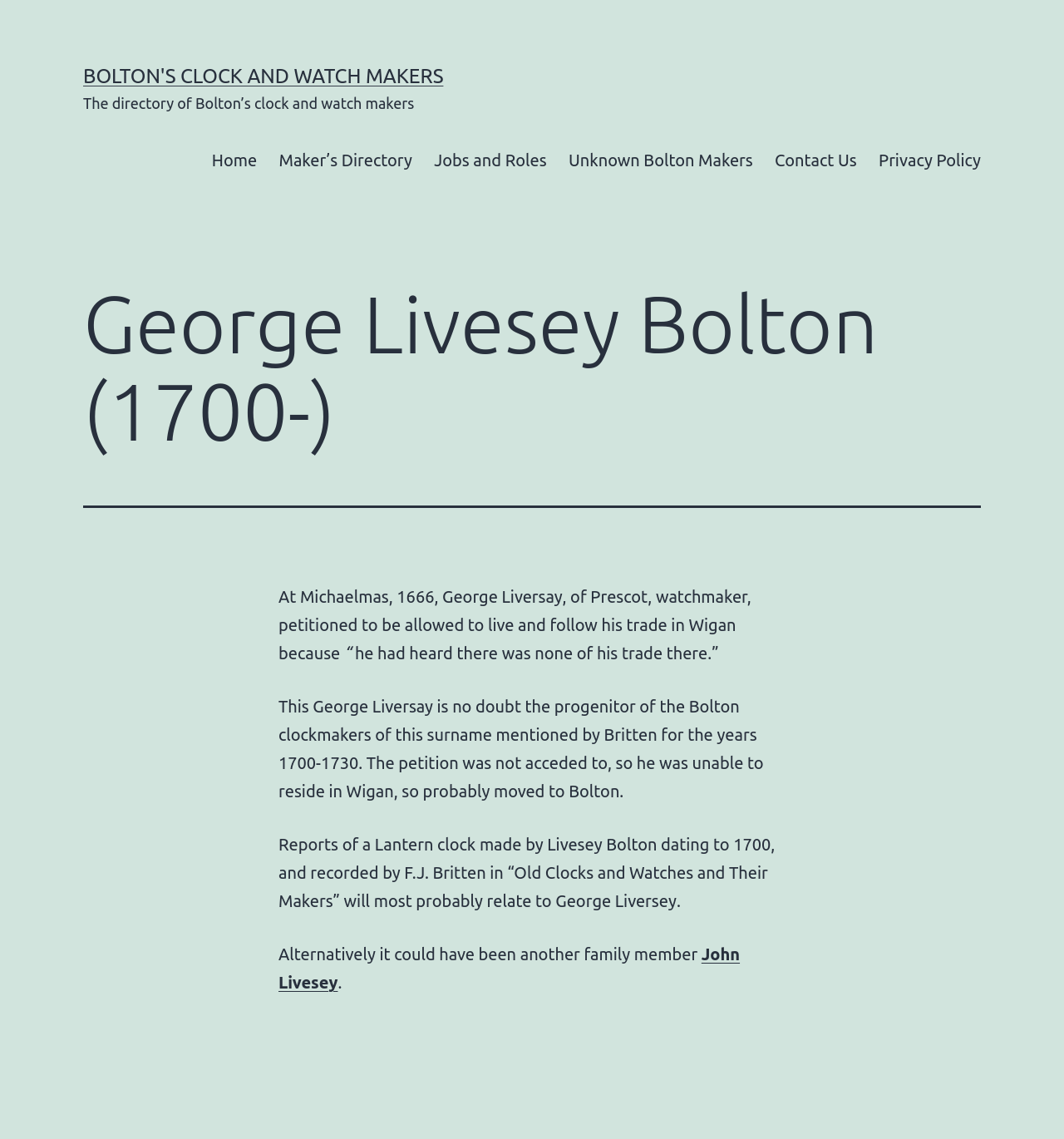Provide the bounding box coordinates of the HTML element this sentence describes: "Bolton's Clock and Watch Makers". The bounding box coordinates consist of four float numbers between 0 and 1, i.e., [left, top, right, bottom].

[0.078, 0.057, 0.417, 0.077]